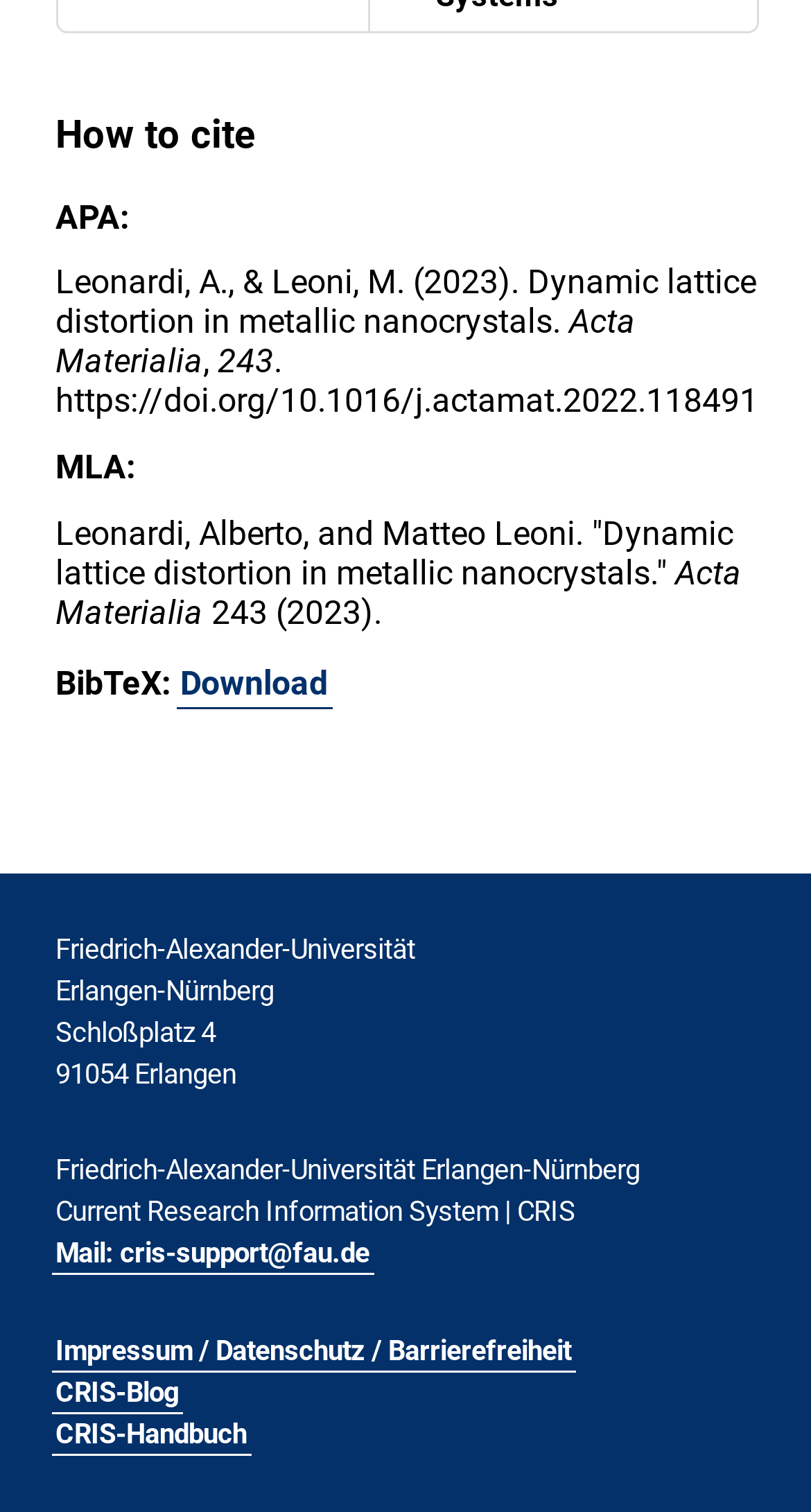Find and provide the bounding box coordinates for the UI element described here: "Mail: cris-support@fau.de". The coordinates should be given as four float numbers between 0 and 1: [left, top, right, bottom].

[0.063, 0.816, 0.461, 0.844]